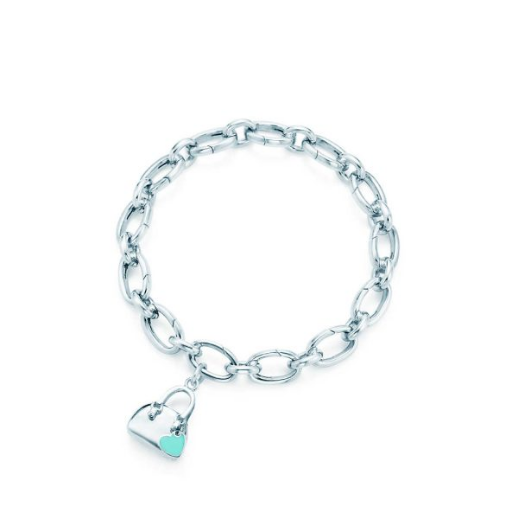From the details in the image, provide a thorough response to the question: What is the shape of the pendant?

The caption describes the pendant as 'charming heart-shaped', which implies that the pendant has a heart-like shape.